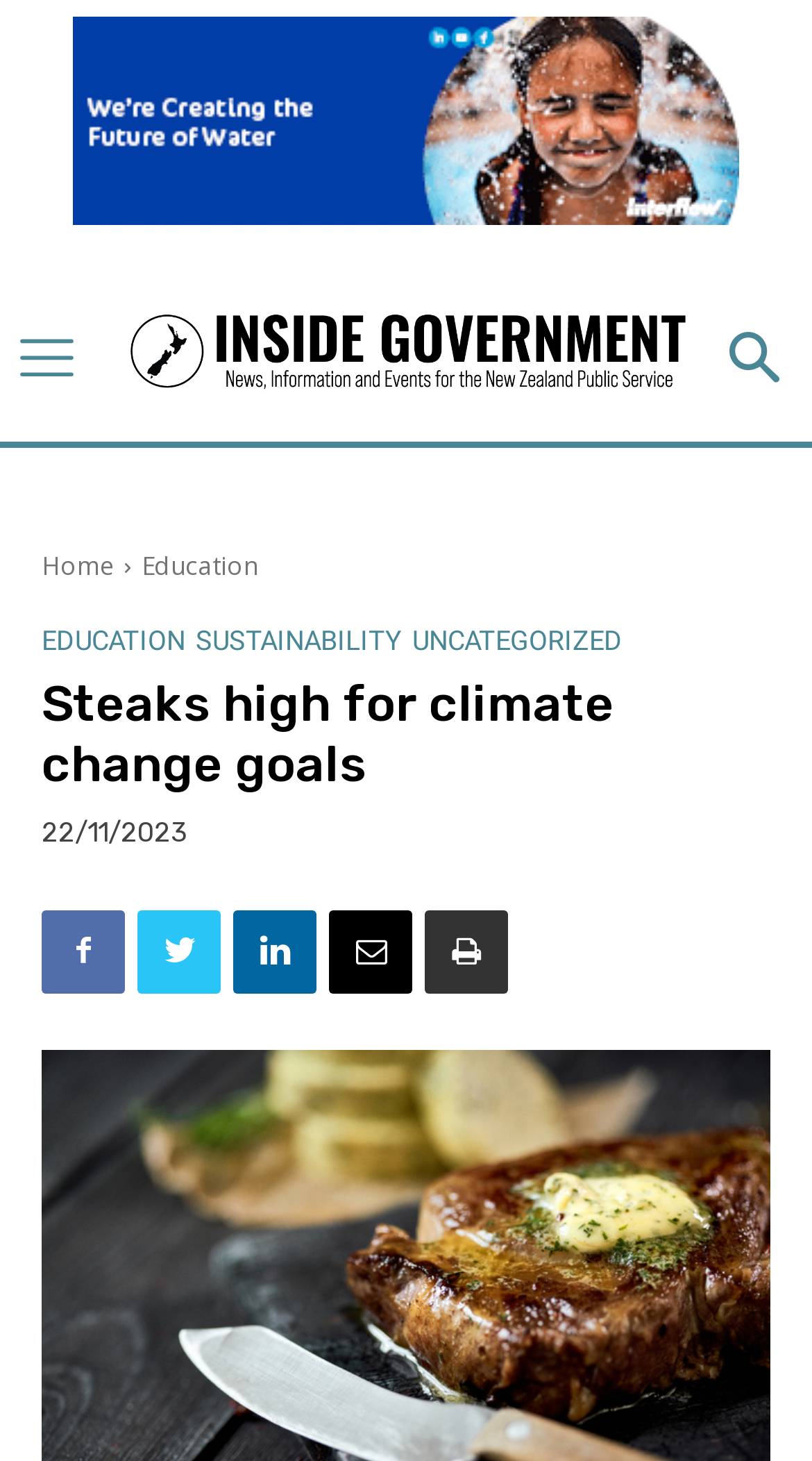Locate the bounding box coordinates of the clickable area needed to fulfill the instruction: "Click the logo".

[0.248, 0.198, 0.757, 0.279]